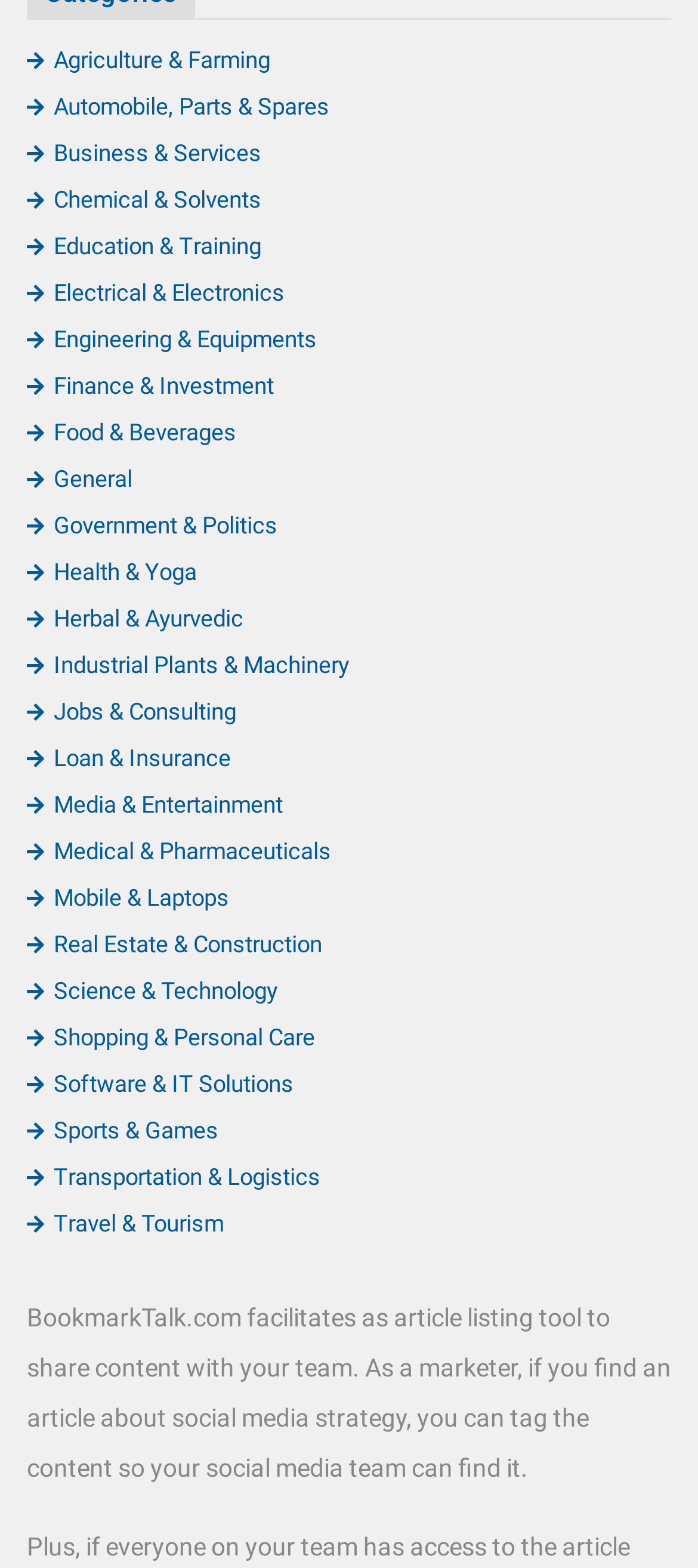Please determine the bounding box coordinates of the section I need to click to accomplish this instruction: "Read about Dinant Christmas Market".

None